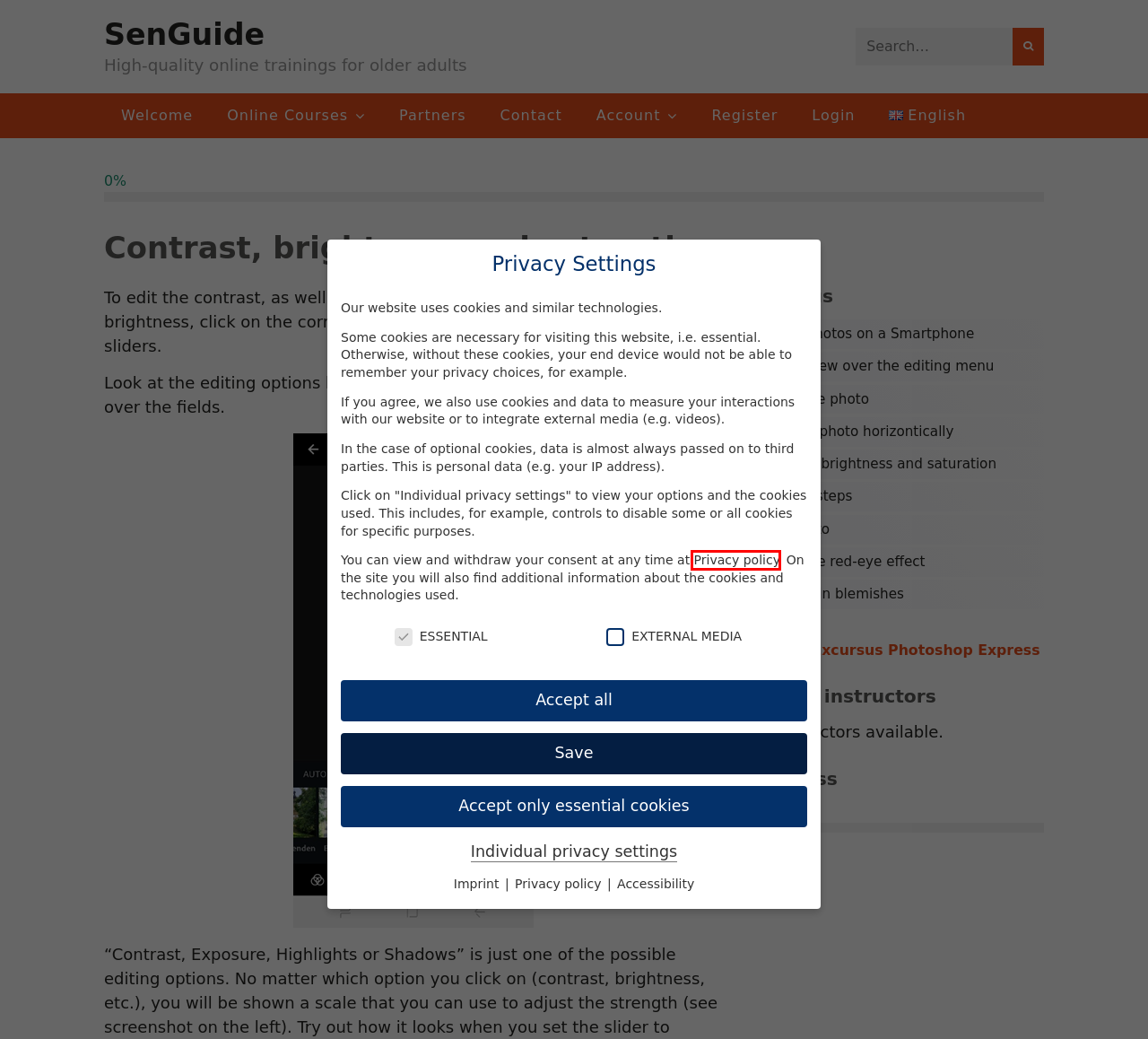Analyze the screenshot of a webpage that features a red rectangle bounding box. Pick the webpage description that best matches the new webpage you would see after clicking on the element within the red bounding box. Here are the candidates:
A. Anmelden – SenGuide
B. Partners – SenGuide
C. Contact – SenGuide
D. Excursus Photoshop Express – SenGuide
E. SenGuide – High-quality online trainings for older adults
F. English – SenGuide
G. Registrieren – SenGuide
H. User Profile – SenGuide

F